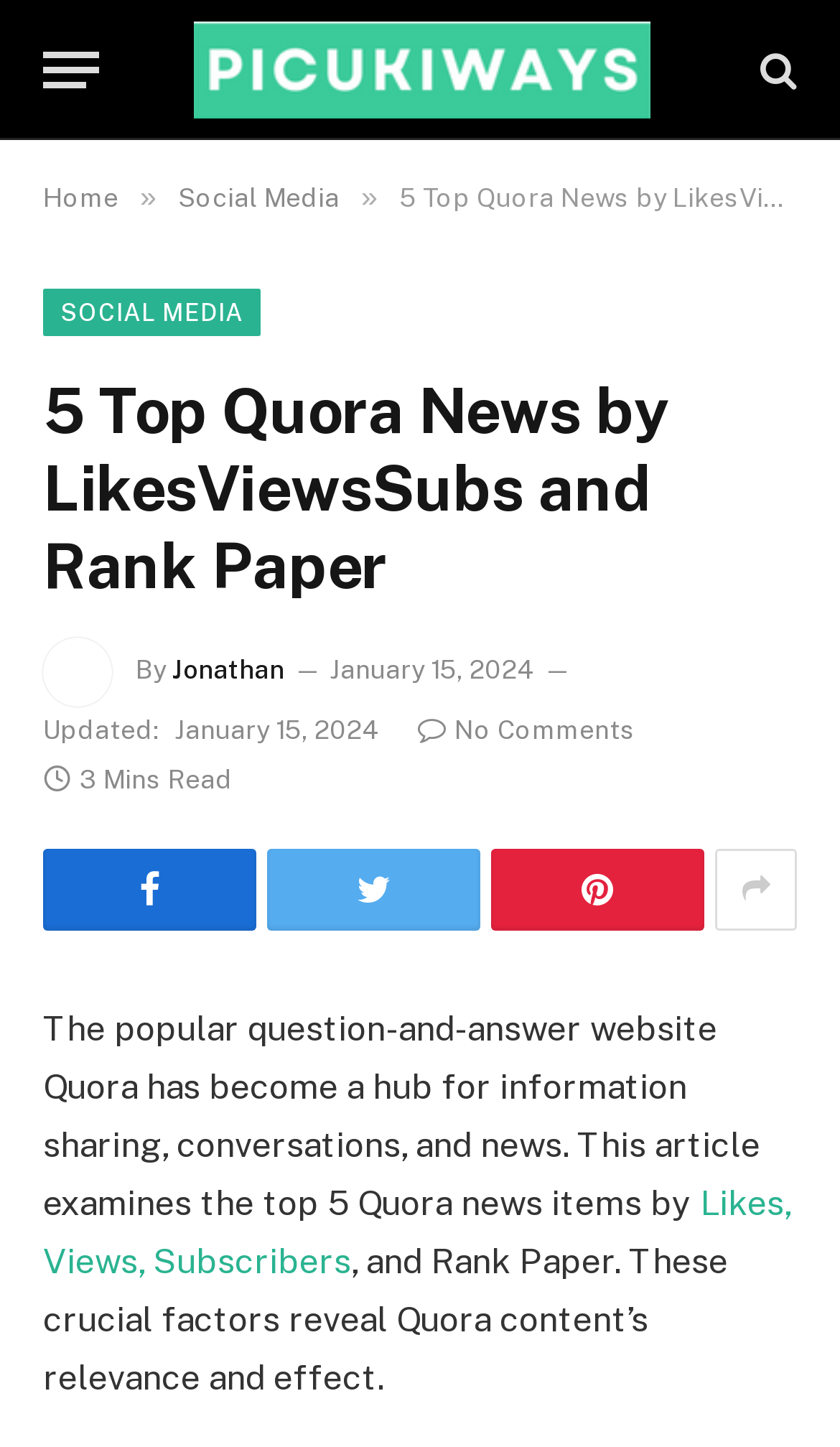Please determine the primary heading and provide its text.

5 Top Quora News by LikesViewsSubs and Rank Paper